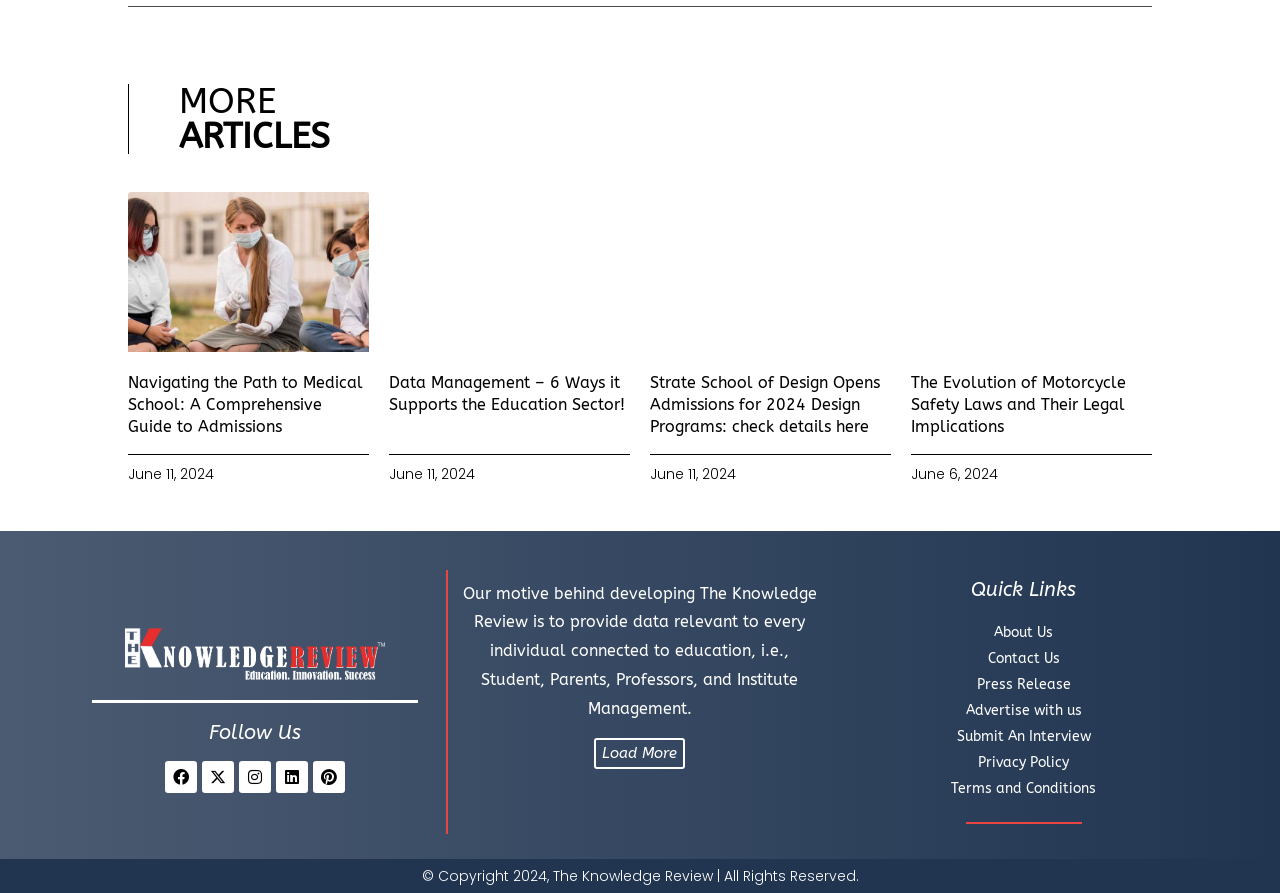Use a single word or phrase to answer the following:
What is the date of the second article?

June 11, 2024